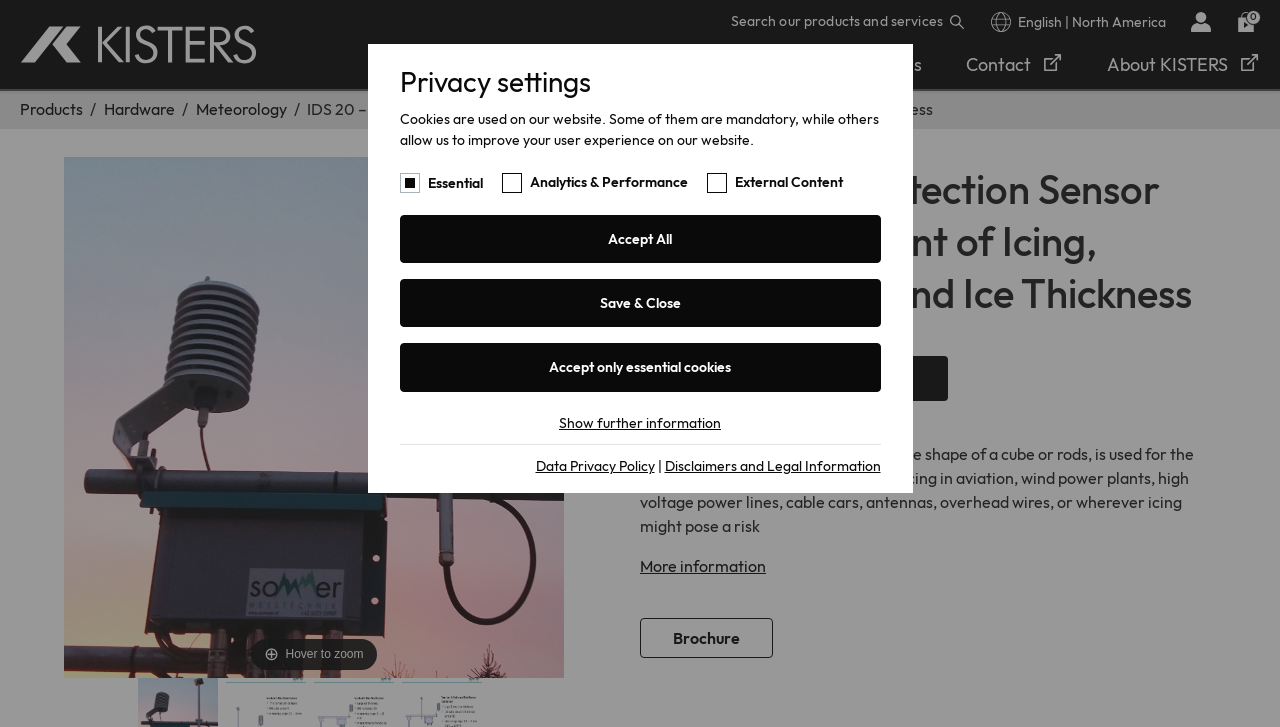What is the purpose of the IDS 20 sensor?
Look at the image and construct a detailed response to the question.

The purpose of the IDS 20 sensor can be found in the product description which states that it is used for the reliable and precise measurement of icing in aviation, wind power plants, high voltage power lines, cable cars, antennas, overhead wires, or wherever icing might pose a risk.